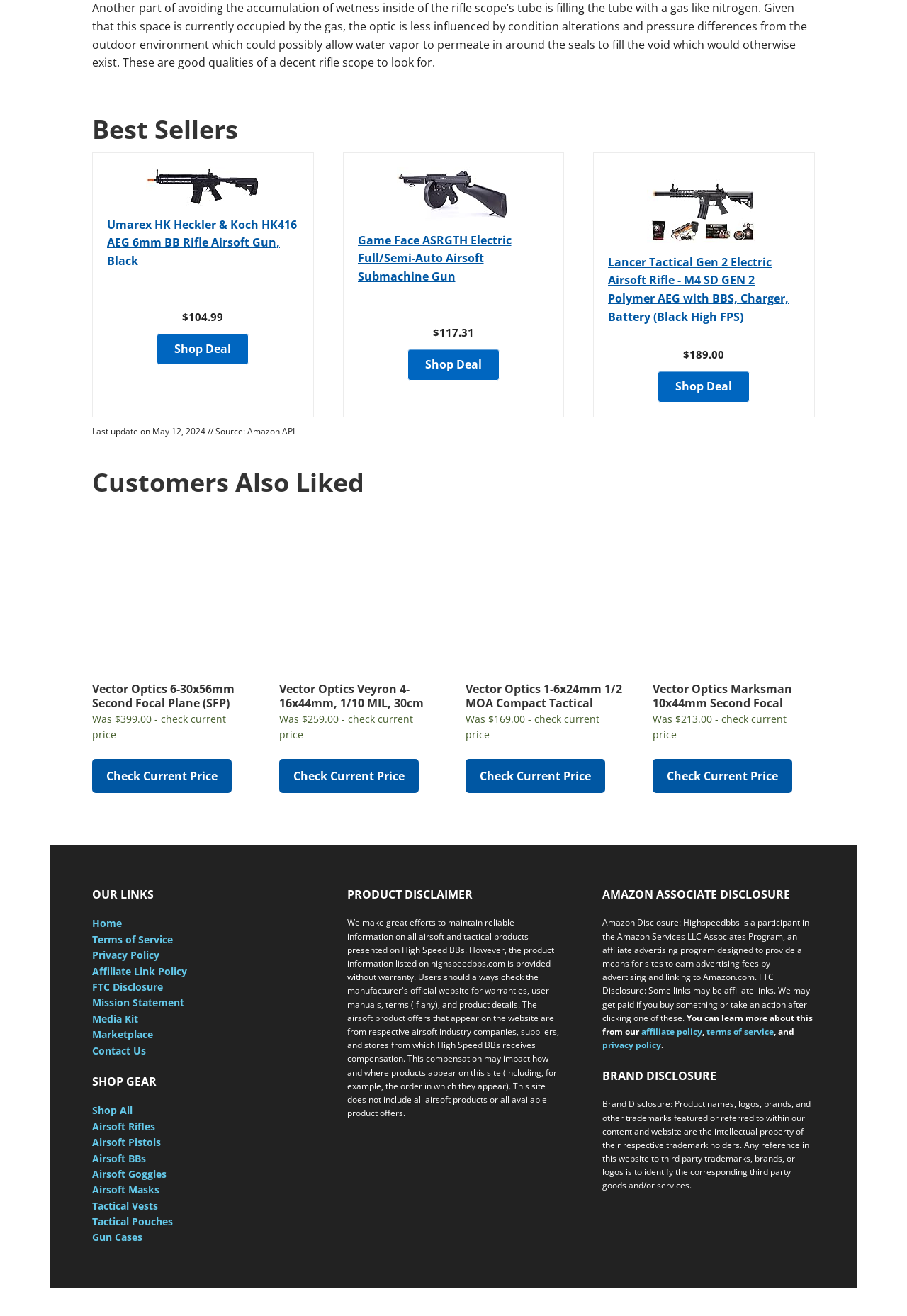Using floating point numbers between 0 and 1, provide the bounding box coordinates in the format (top-left x, top-left y, bottom-right x, bottom-right y). Locate the UI element described here: Airsoft BBs

[0.102, 0.875, 0.161, 0.885]